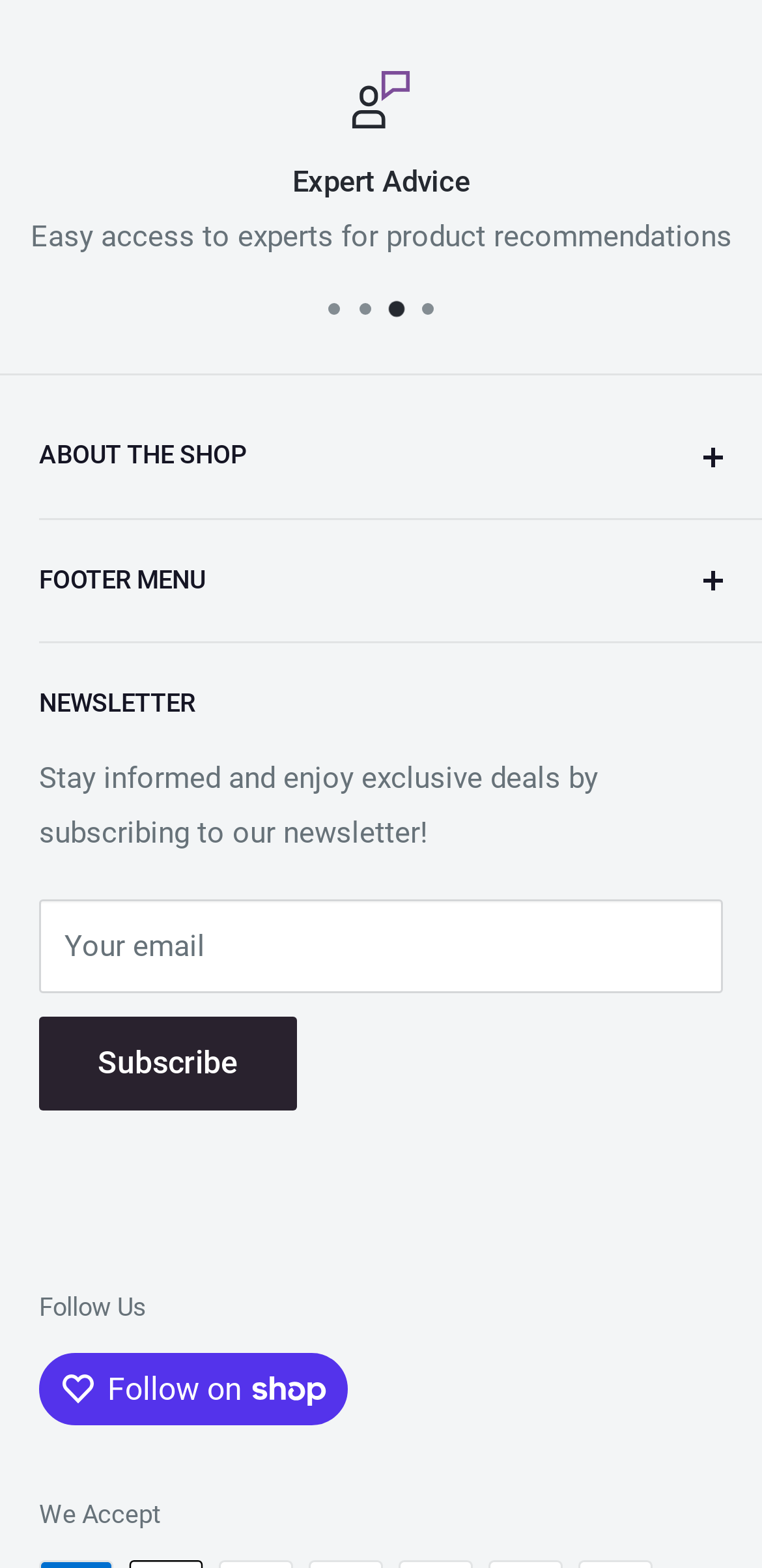What is the purpose of the 'Subscribe' button?
Refer to the screenshot and deliver a thorough answer to the question presented.

The 'Subscribe' button is located below the 'NEWSLETTER' text and a textbox to input email, which suggests that it is used to subscribe to the newsletter by providing an email address.